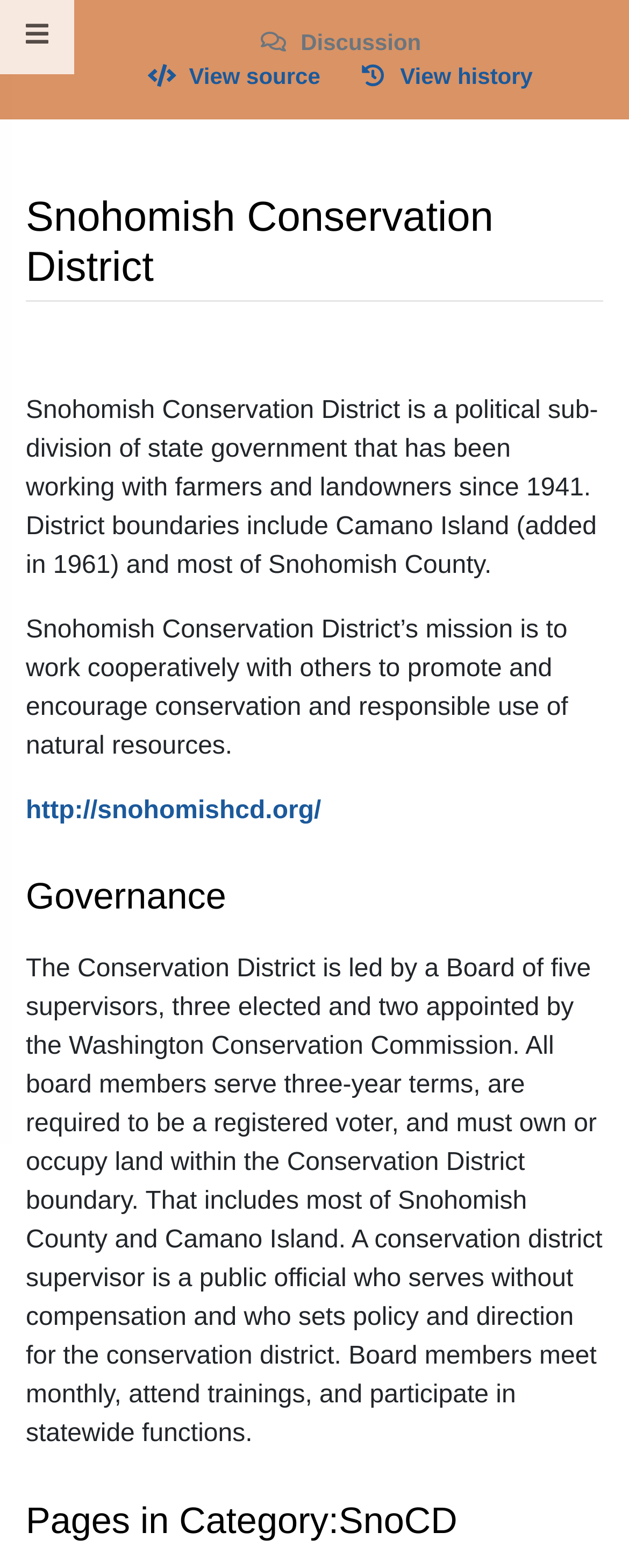Respond with a single word or phrase to the following question:
What is the role of the Washington Conservation Commission?

Appoint supervisors